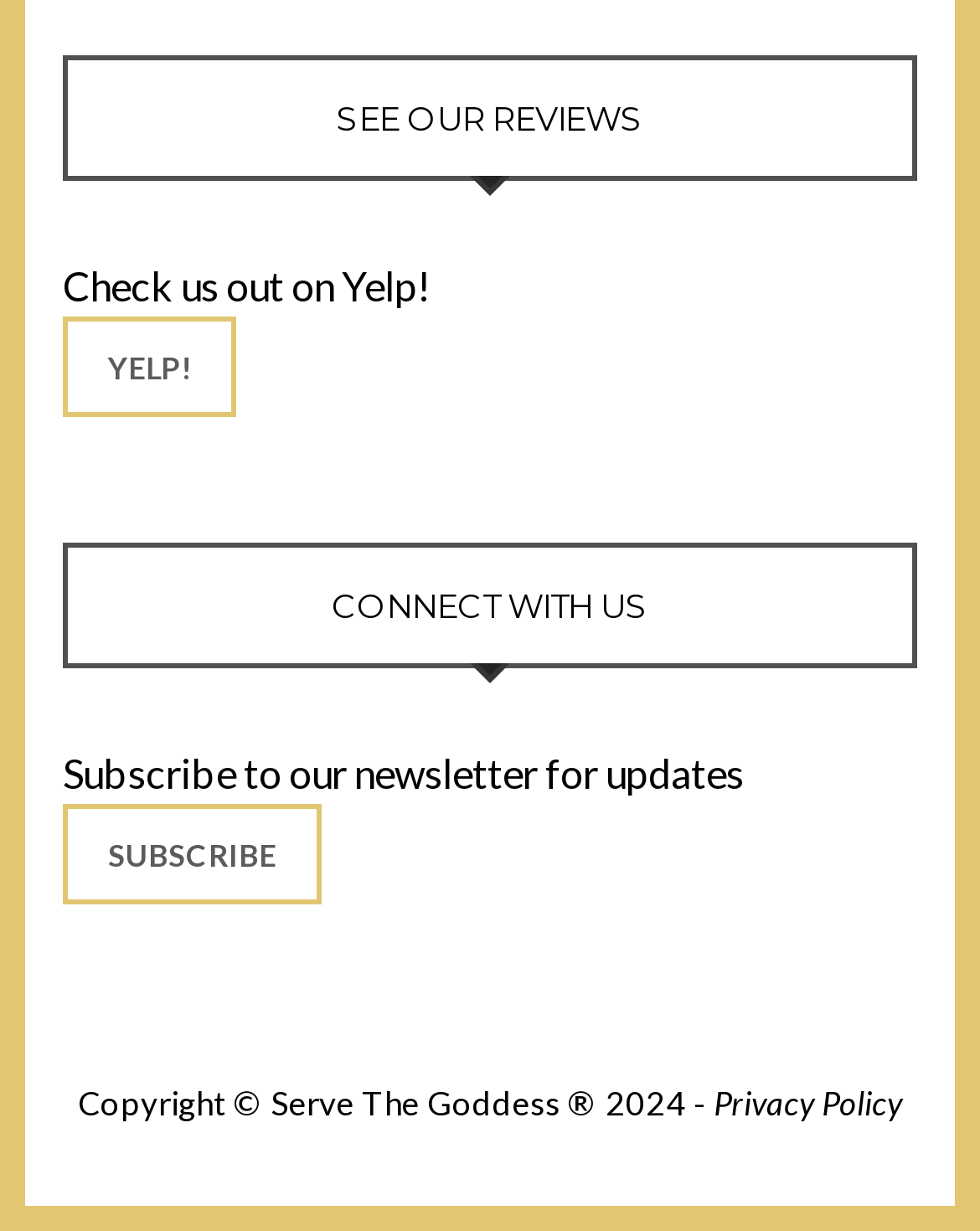Refer to the image and provide an in-depth answer to the question: 
What is the name of the company?

The webpage has a footer section with a text 'Copyright © Serve The Goddess ® 2024 -', which indicates that the name of the company is Serve The Goddess.